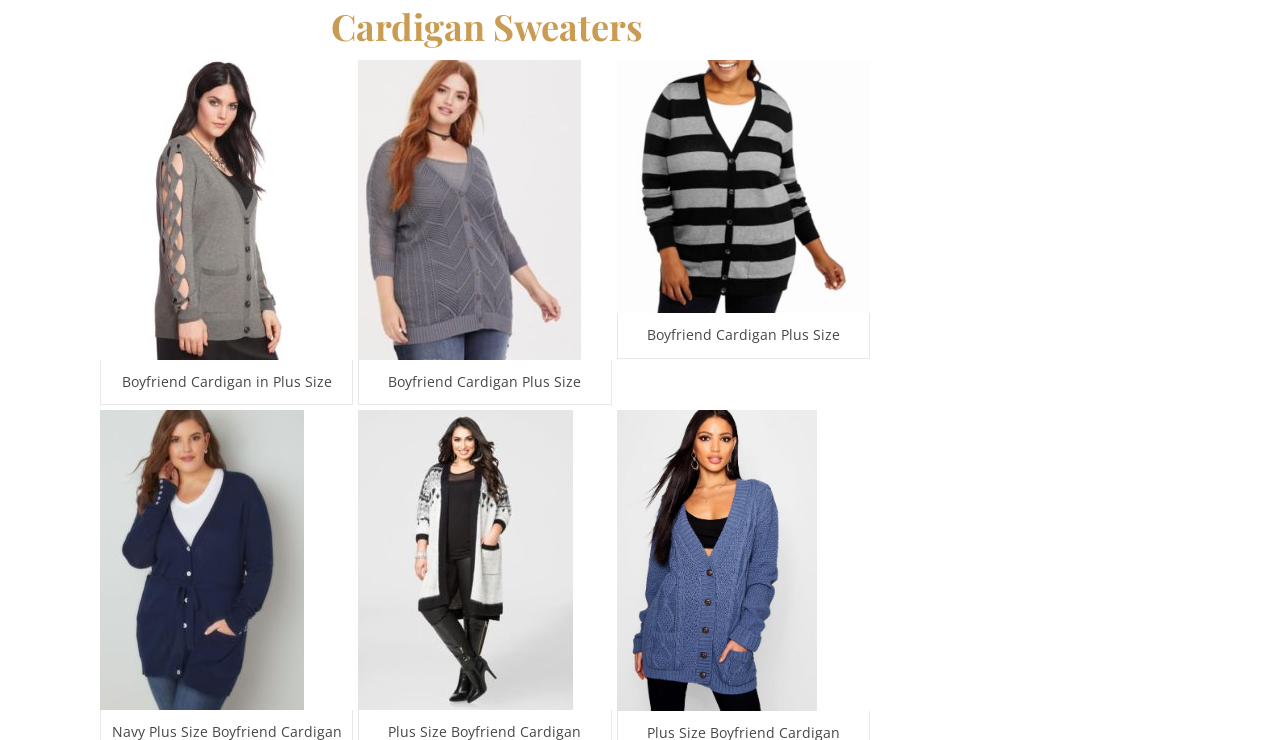Bounding box coordinates are specified in the format (top-left x, top-left y, bottom-right x, bottom-right y). All values are floating point numbers bounded between 0 and 1. Please provide the bounding box coordinate of the region this sentence describes: alt="Boyfriend Cardigan Plus Size" aria-describedby="gallery-1-2093"

[0.482, 0.081, 0.68, 0.423]